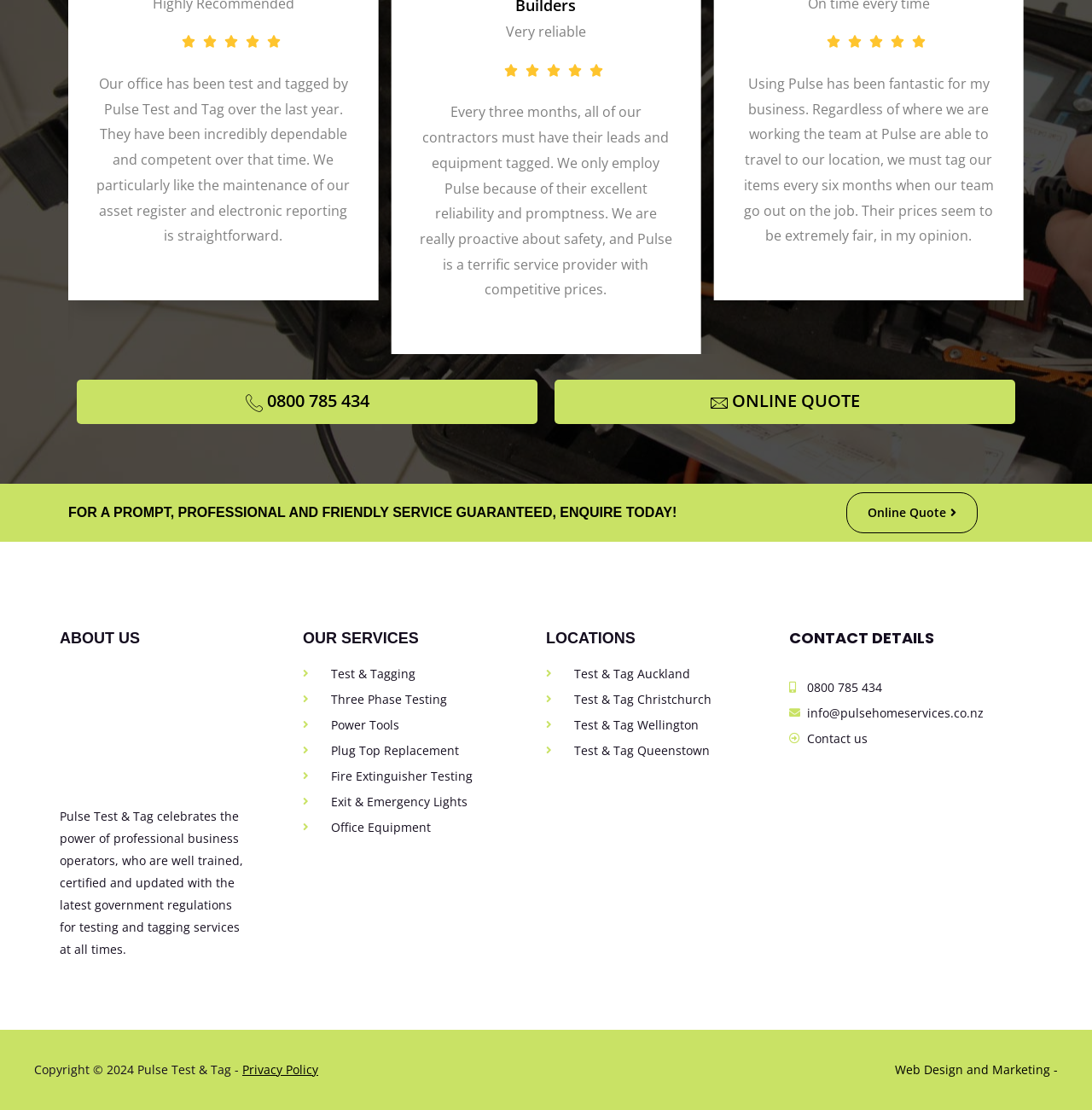Please provide a comprehensive answer to the question below using the information from the image: What is the location of the company?

I found the locations of the company by looking at the links under the 'LOCATIONS' heading, which include 'Test & Tag Auckland', 'Test & Tag Christchurch', 'Test & Tag Wellington', and 'Test & Tag Queenstown'. These links suggest that the company has locations in these cities.